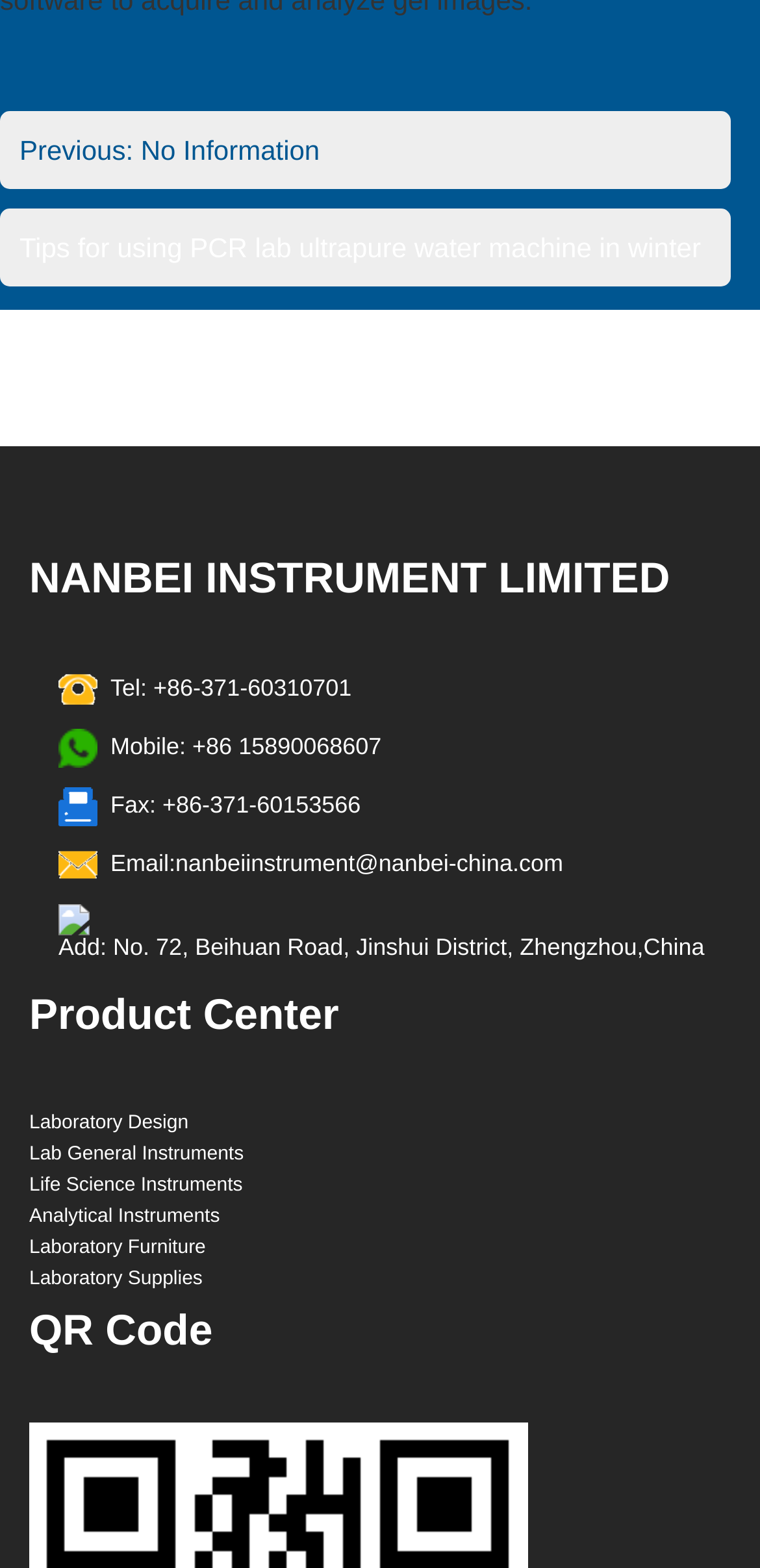What is the last product category?
From the details in the image, provide a complete and detailed answer to the question.

The product categories can be found in the link elements located at the middle of the webpage. The last product category is 'Laboratory Supplies'.